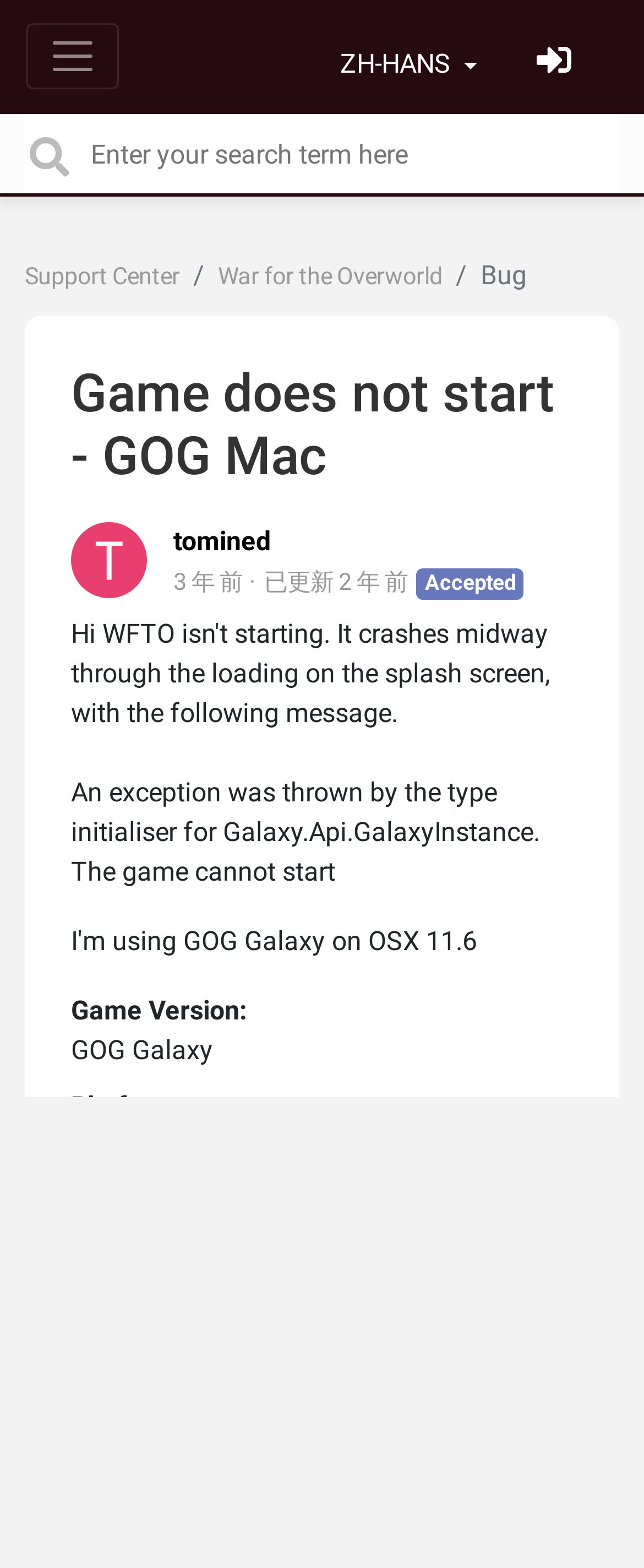Using the provided description: "parent_node: ZH-HANS aria-label="Toggle navigation"", find the bounding box coordinates of the corresponding UI element. The output should be four float numbers between 0 and 1, in the format [left, top, right, bottom].

[0.041, 0.014, 0.185, 0.056]